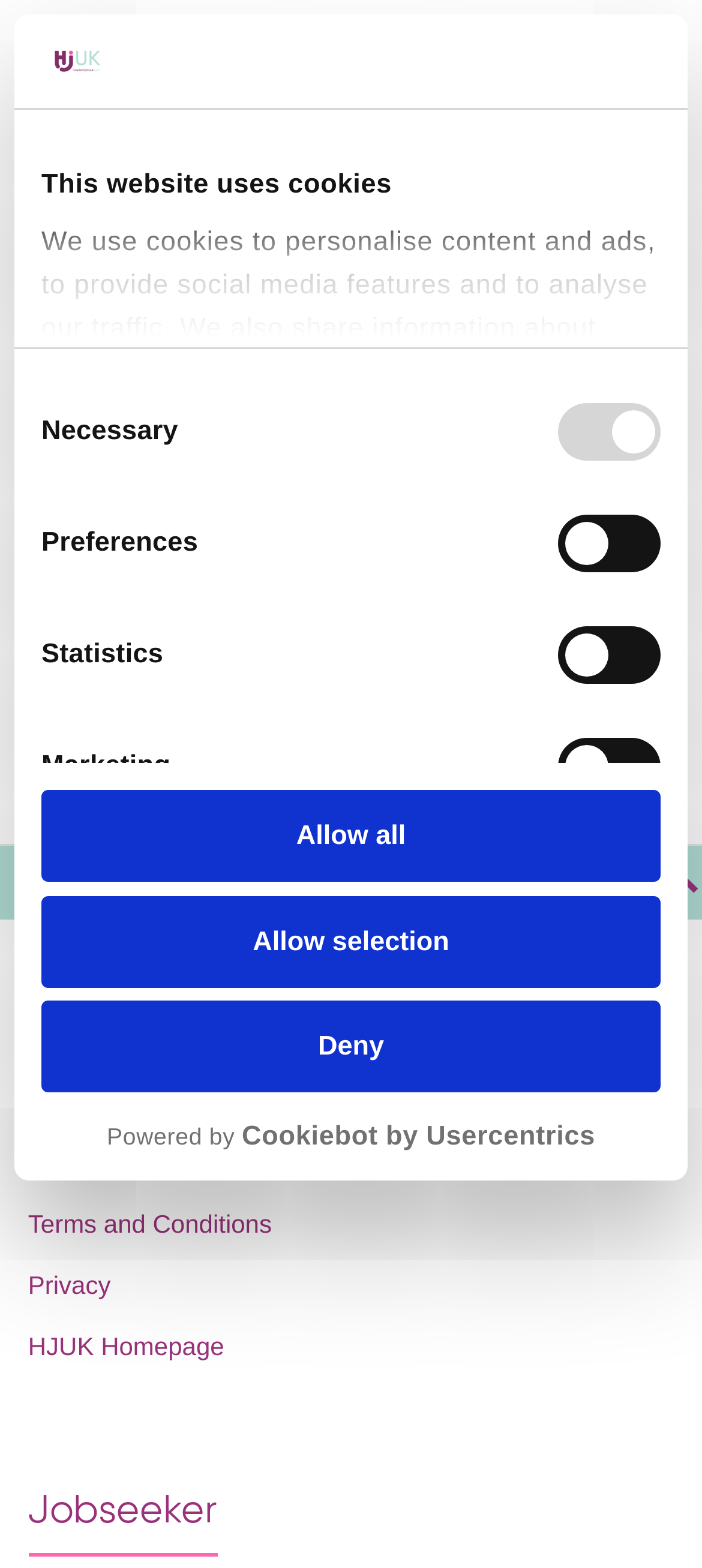Bounding box coordinates are given in the format (top-left x, top-left y, bottom-right x, bottom-right y). All values should be floating point numbers between 0 and 1. Provide the bounding box coordinate for the UI element described as: visit our homepage

[0.203, 0.482, 0.528, 0.502]